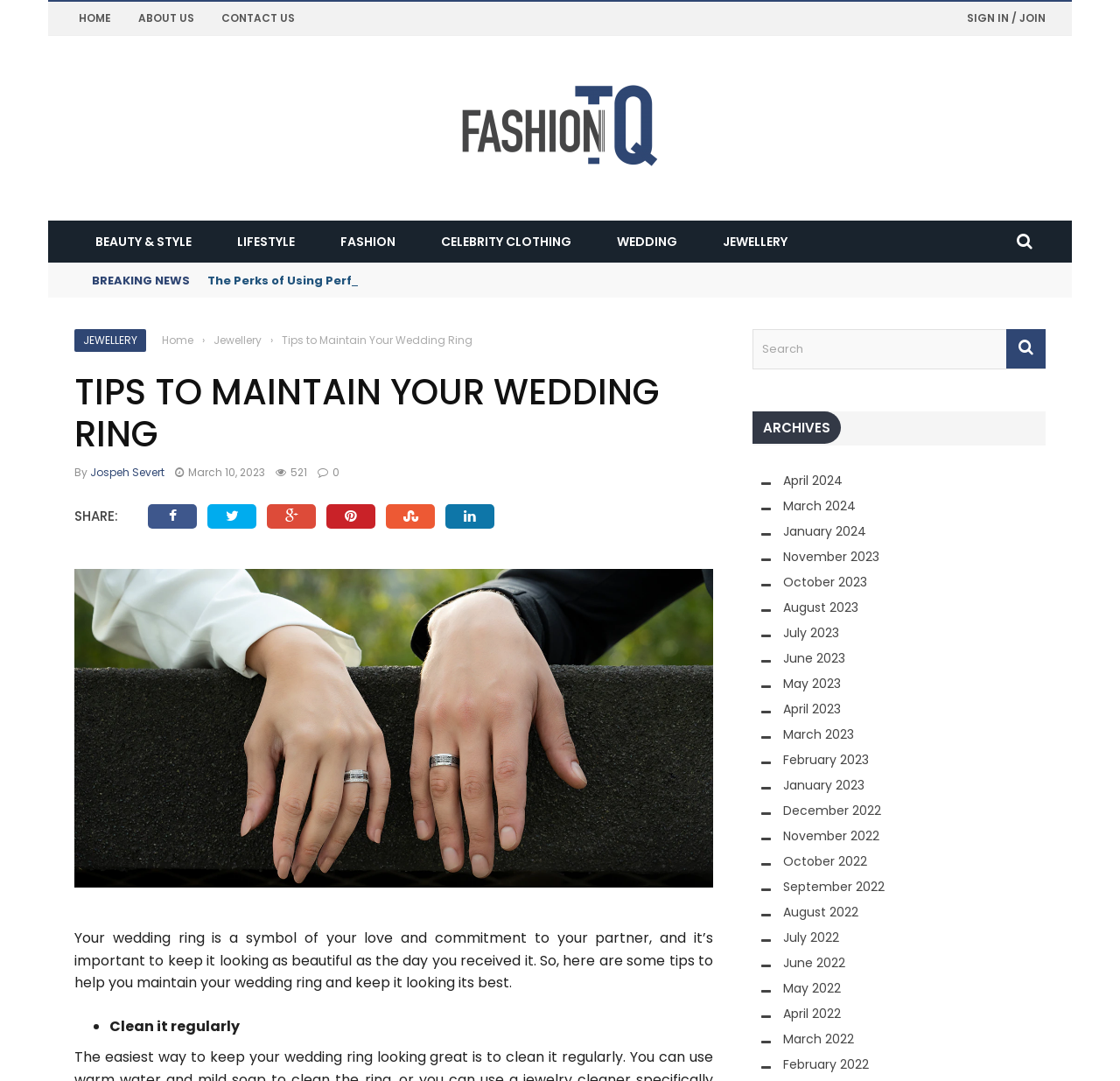What is the author of the current article?
Answer the question in a detailed and comprehensive manner.

The author of the current article can be found by looking at the text below the article title. The text 'By Jospeh Severt' indicates that Jospeh Severt is the author of the article.